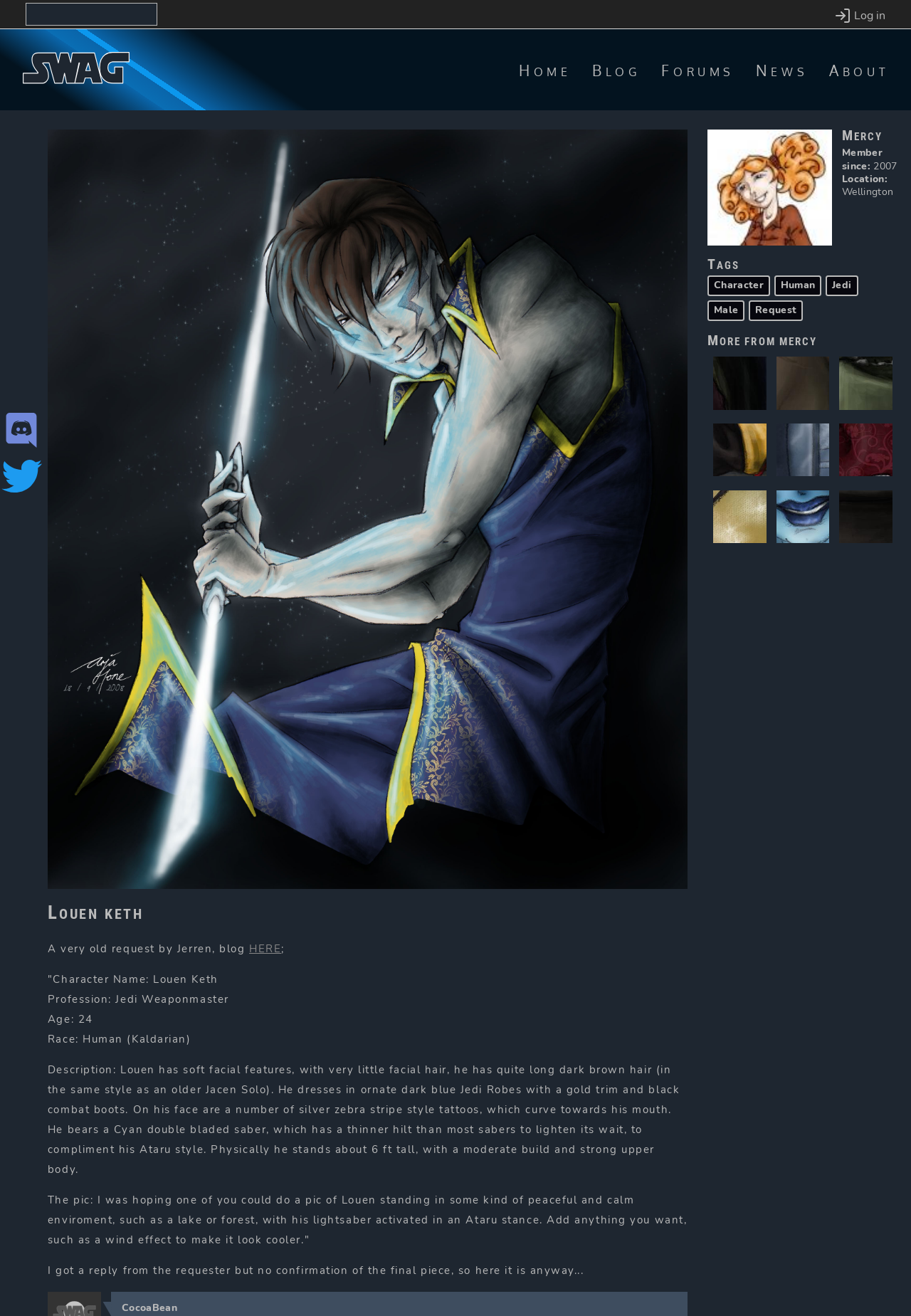Locate the bounding box of the UI element based on this description: "Log in Log in". Provide four float numbers between 0 and 1 as [left, top, right, bottom].

[0.916, 0.005, 0.972, 0.018]